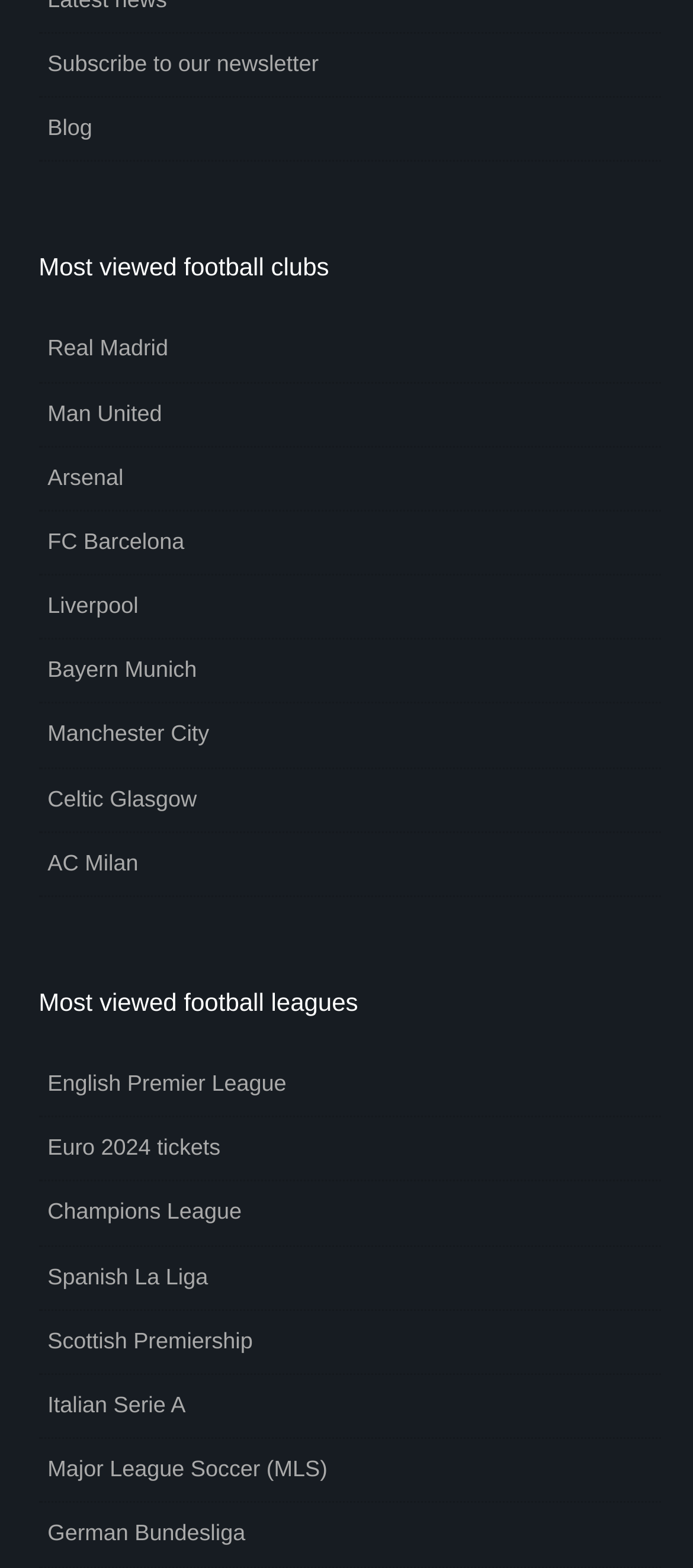Identify the bounding box of the HTML element described here: "Euro 2024 tickets". Provide the coordinates as four float numbers between 0 and 1: [left, top, right, bottom].

[0.056, 0.713, 0.953, 0.754]